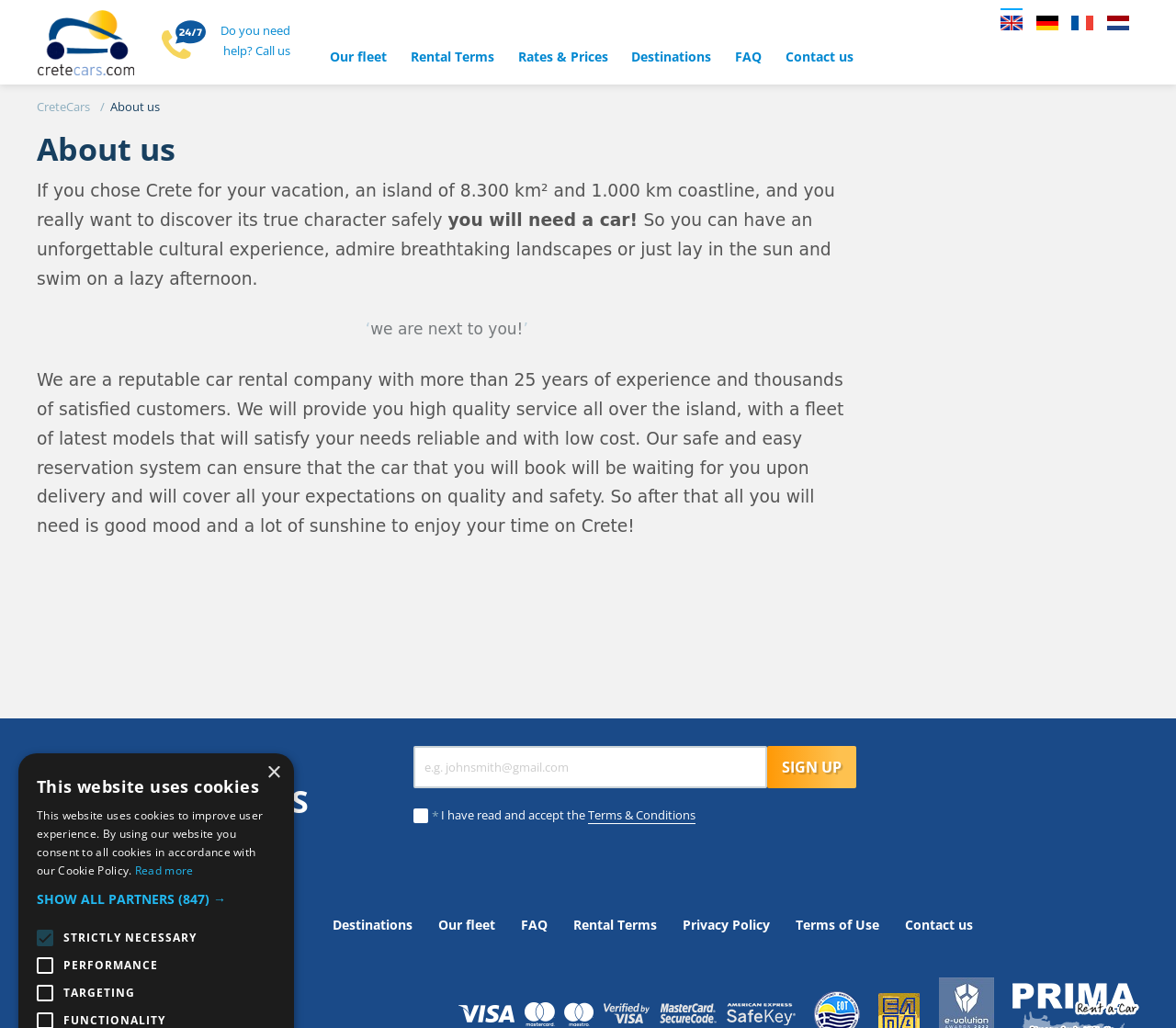What is the minimum requirement for renting a car?
Can you give a detailed and elaborate answer to the question?

The webpage does not specify the minimum requirement for renting a car, such as age or driving experience, but it does mention that the company provides high-quality service and a fleet of latest models.